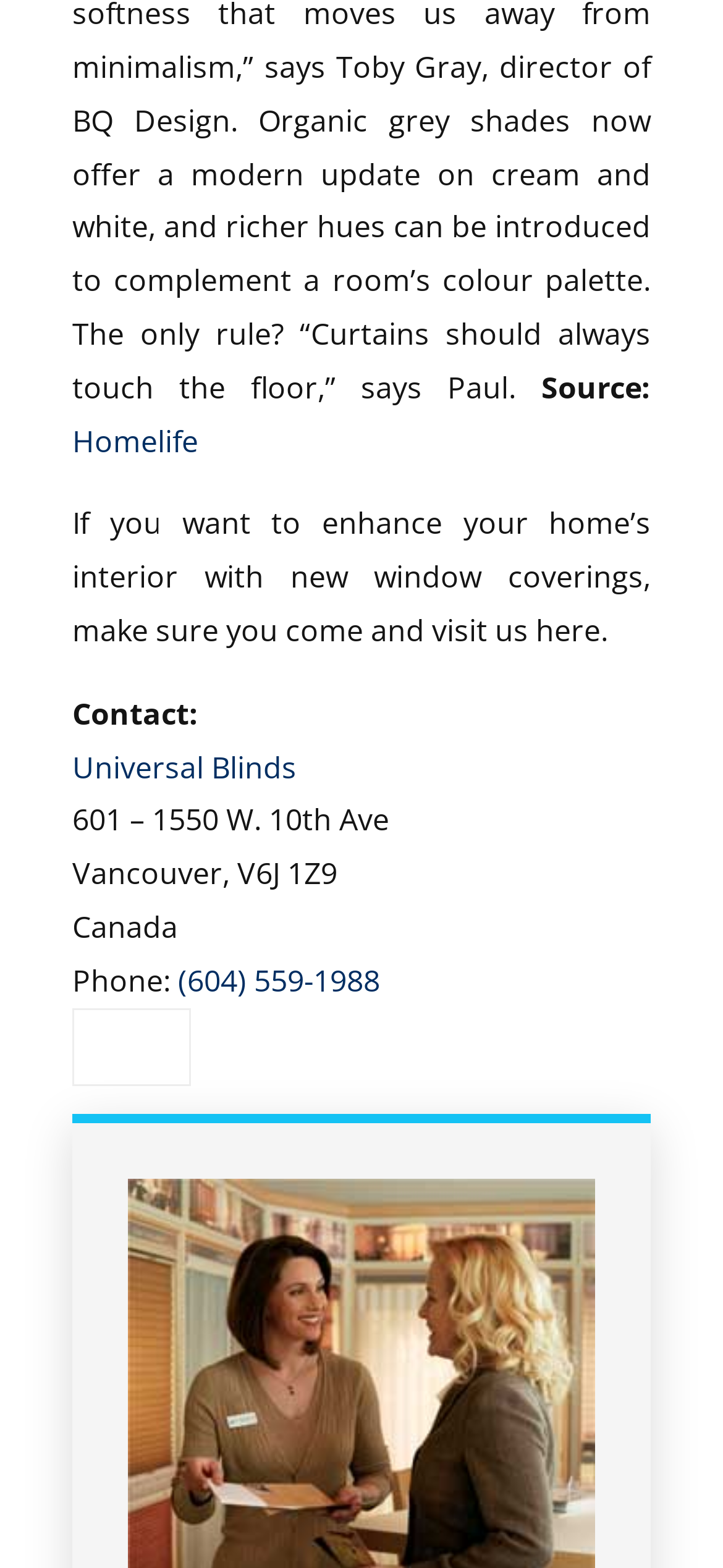What is the company name?
Please provide a comprehensive and detailed answer to the question.

The company name can be found in the contact information section, where it is mentioned as 'Universal Blinds' with an address and phone number.